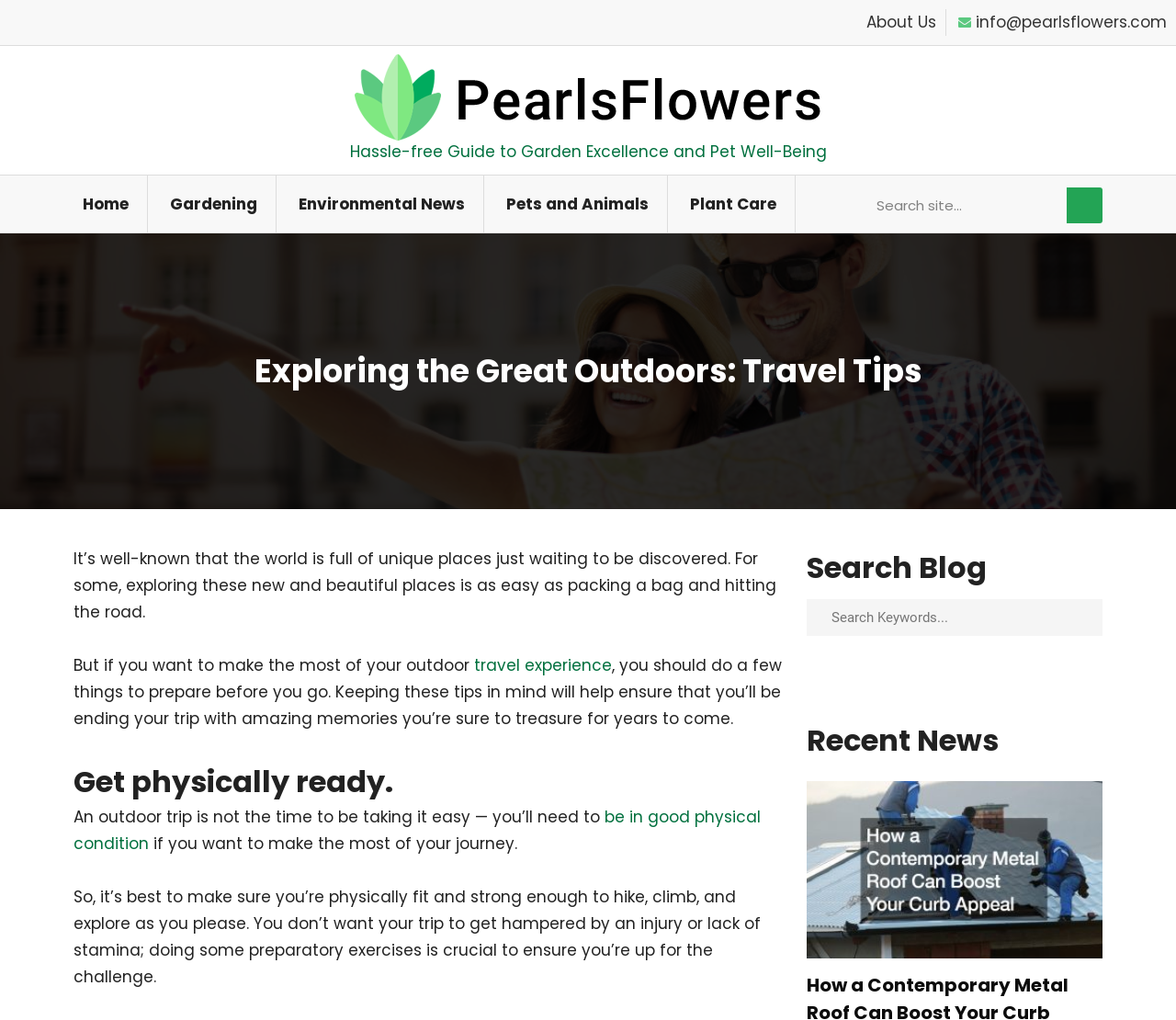Please provide a brief answer to the following inquiry using a single word or phrase:
What is the recommended physical condition for an outdoor trip?

Good physical condition